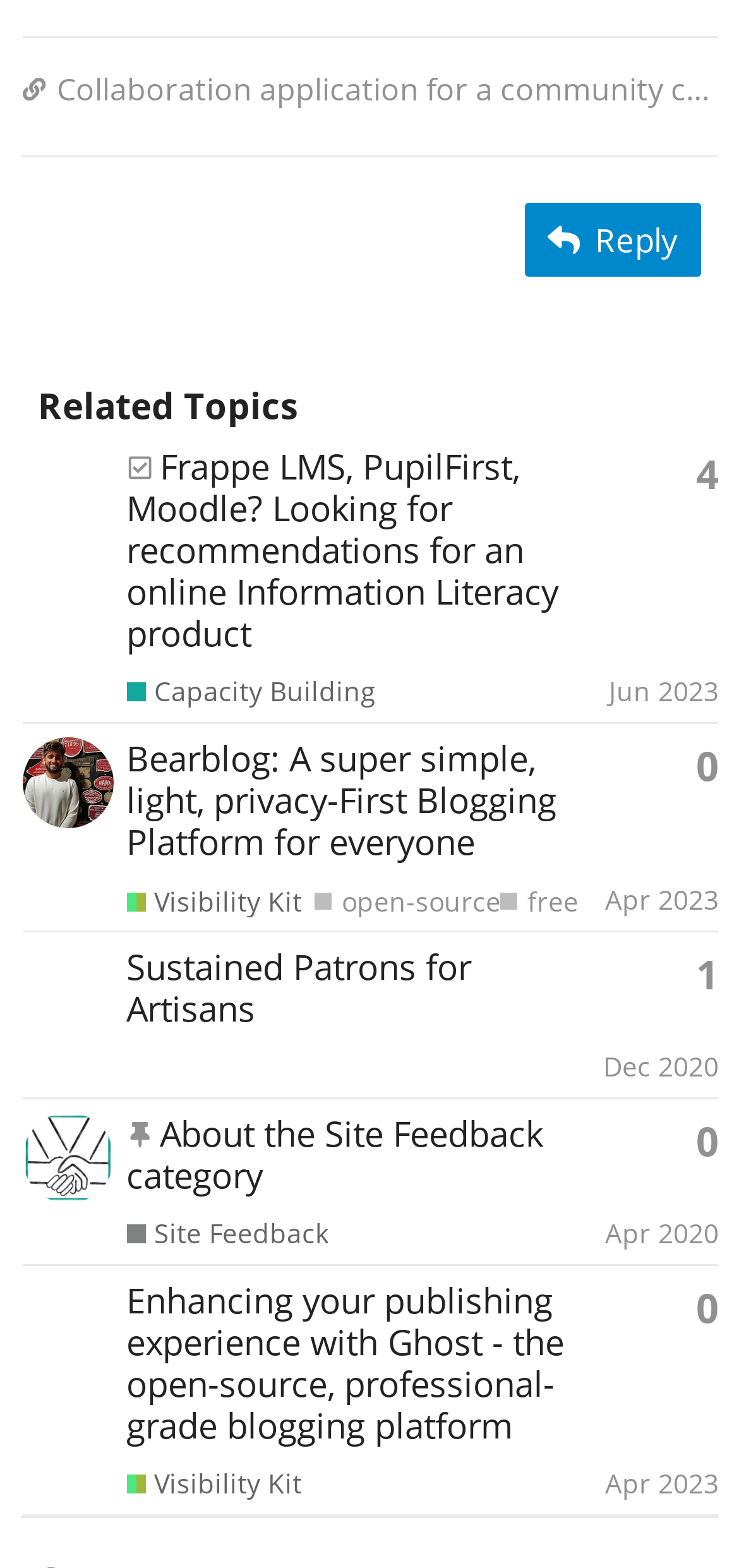Provide the bounding box coordinates for the area that should be clicked to complete the instruction: "Click on 'Capacity Building'".

[0.171, 0.432, 0.508, 0.452]